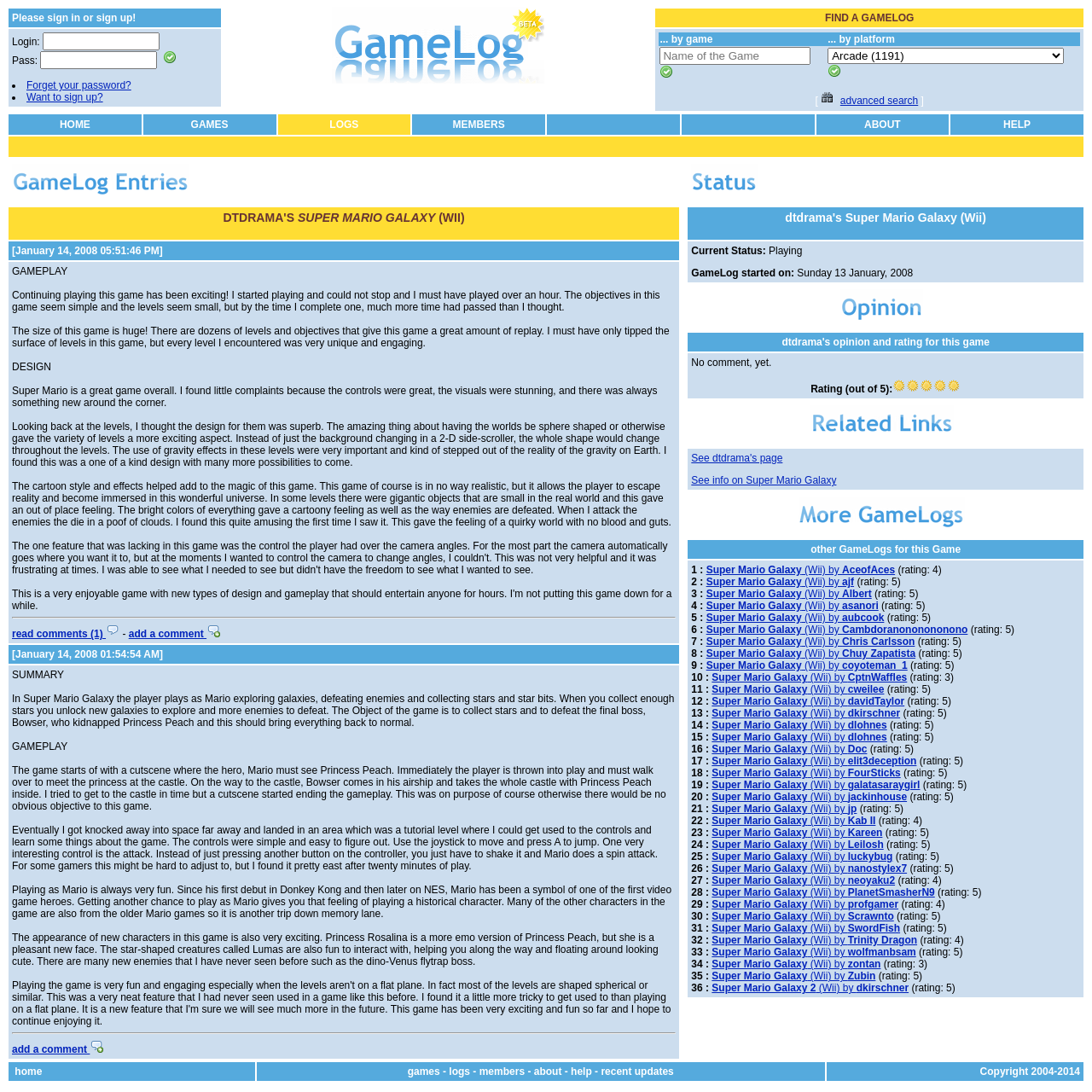Construct a thorough caption encompassing all aspects of the webpage.

The webpage is a GameLog page, where users can share their gaming experiences and thoughts. At the top, there is a table with a sign-in or sign-up option, accompanied by a login form with two text boxes and a "sign in" button. Below this, there are two links, "Forget your password?" and "Want to sign up?".

To the right of the login form, there is a section with a heading "blogs for gamers" and an image. Below this, there is a table with a search function, allowing users to find game logs by game or platform. The search function includes a text box, a dropdown menu, and two buttons, "Find by Game" and "Find by Platform".

On the left side of the page, there is a navigation menu with links to "HOME", "GAMES", "LOGS", "MEMBERS", "ABOUT", and "HELP". Below this, there is a large section dedicated to game log entries. Each entry includes an image, a heading with the game title, a date, and a detailed description of the user's gaming experience. The description includes paragraphs of text, with headings and bold text to highlight important points.

The game log entries are listed in a table, with each entry taking up a significant amount of space on the page. The entries are stacked vertically, with a clear separation between each entry. The overall layout of the page is clean and easy to navigate, with a focus on showcasing user-generated content.